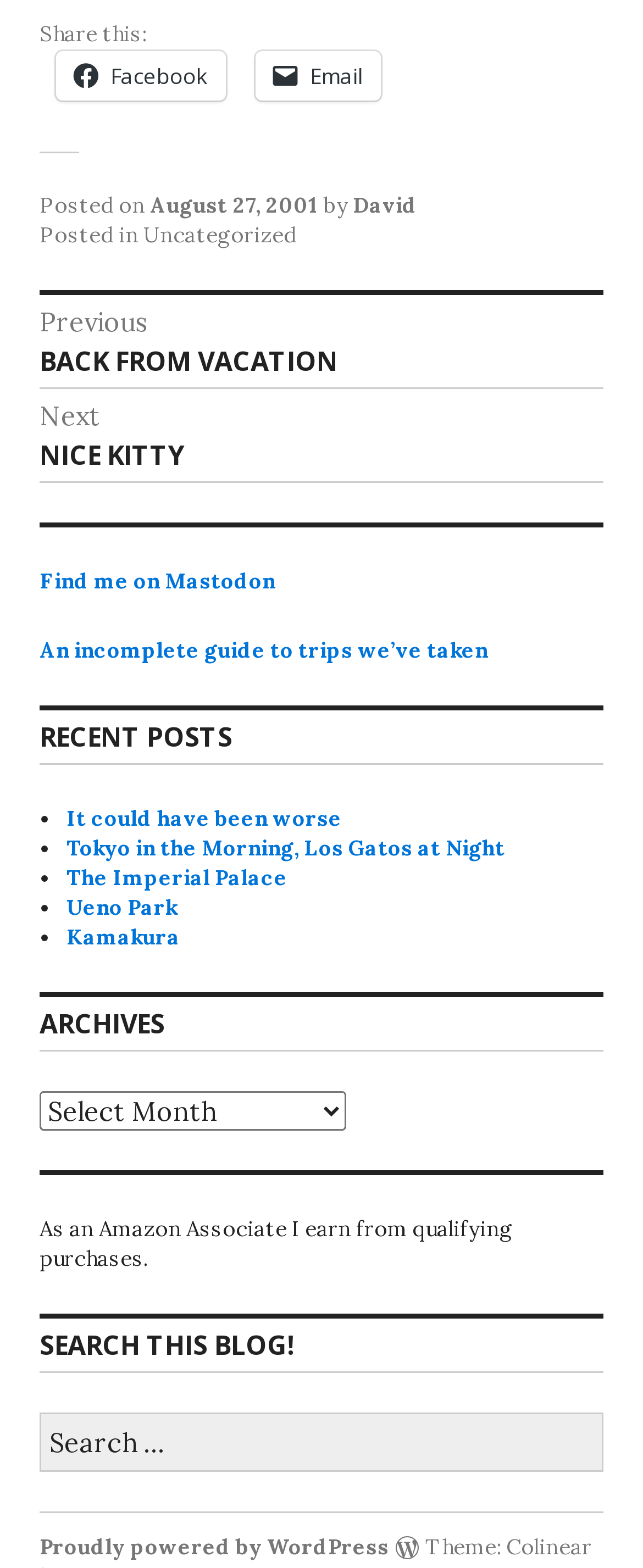Kindly determine the bounding box coordinates for the clickable area to achieve the given instruction: "View previous post".

[0.062, 0.192, 0.938, 0.243]